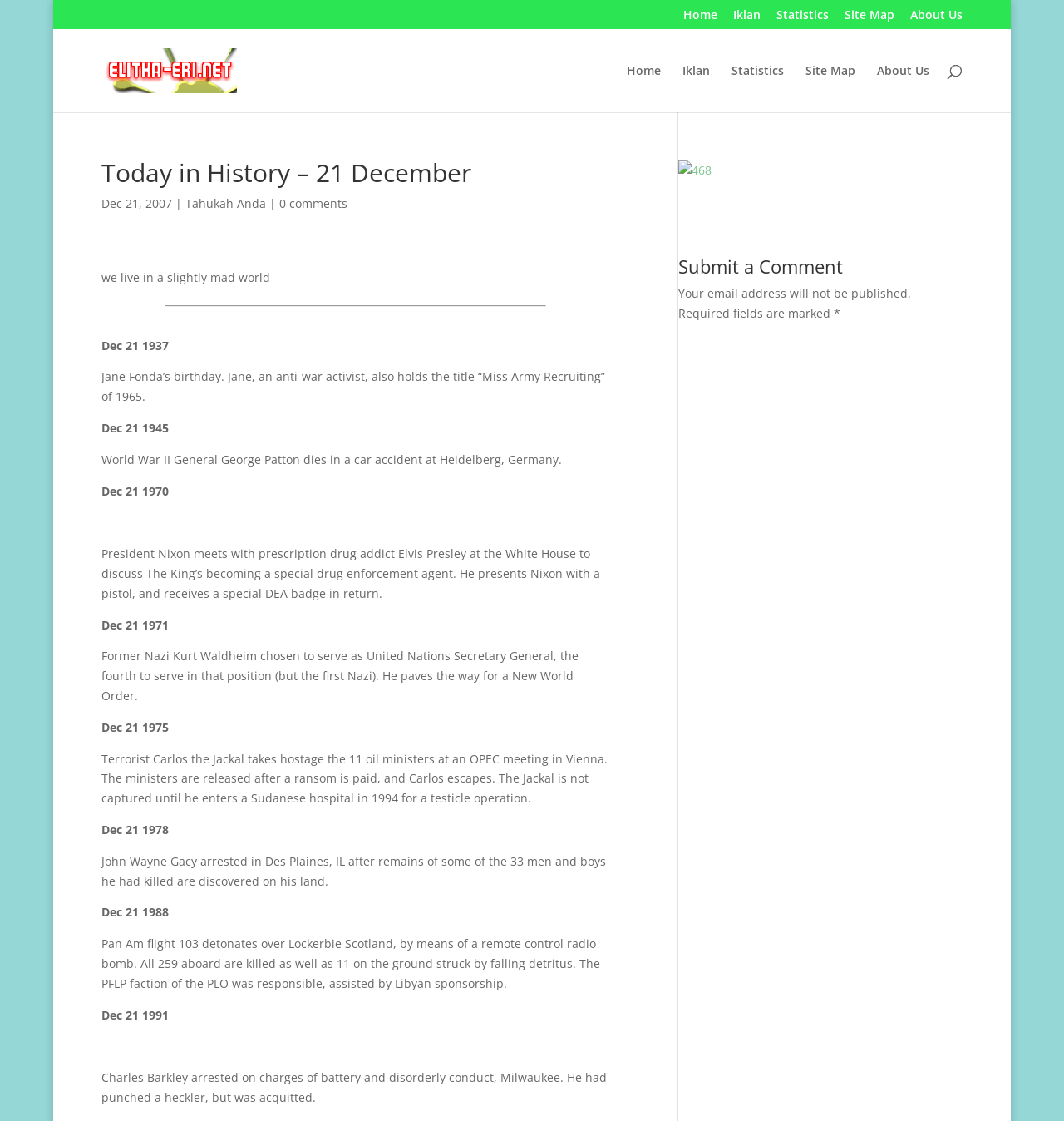Please specify the bounding box coordinates of the clickable section necessary to execute the following command: "Click the 'Tahukah Anda' link".

[0.174, 0.174, 0.25, 0.188]